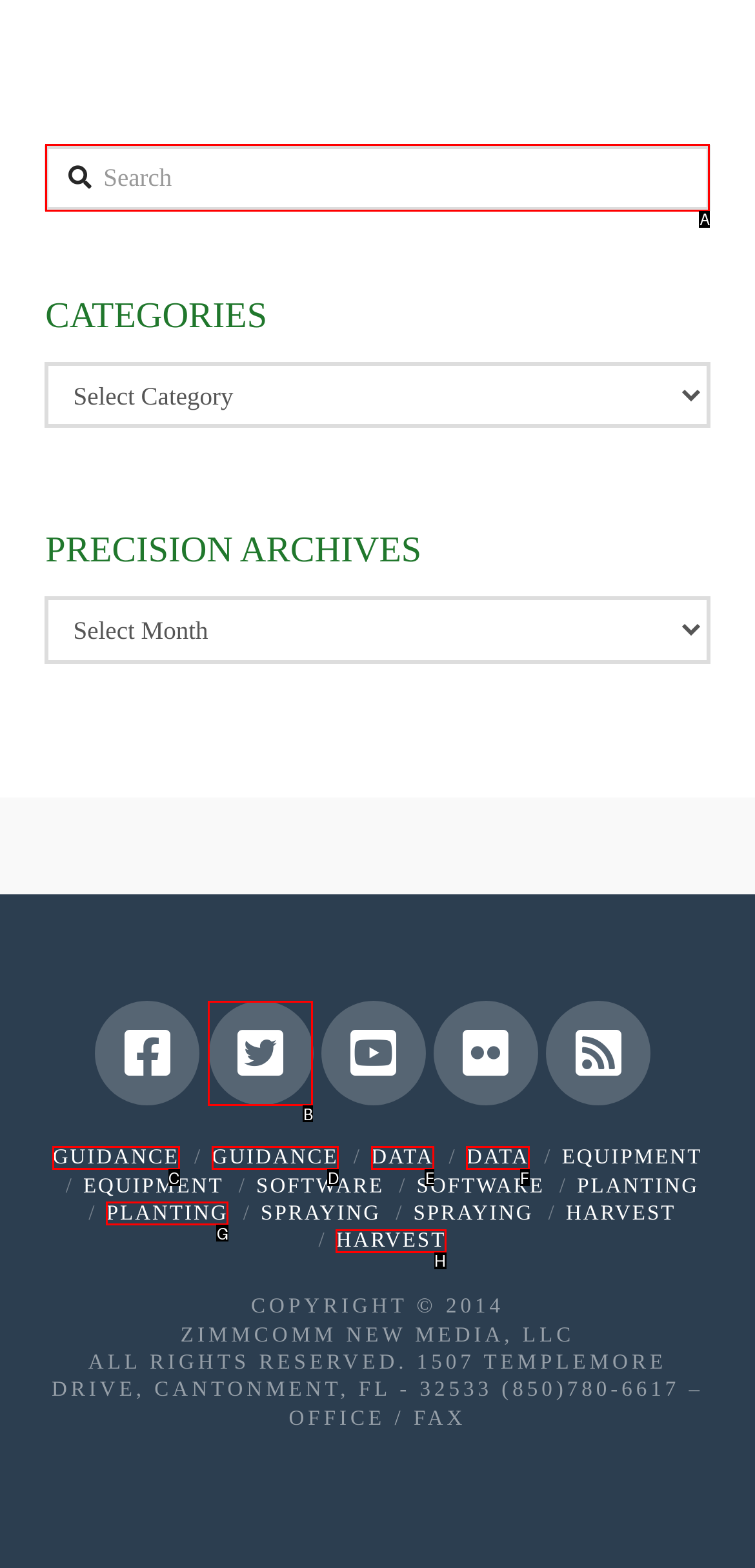Based on the description Feedback & Difficult Conversations, identify the most suitable HTML element from the options. Provide your answer as the corresponding letter.

None